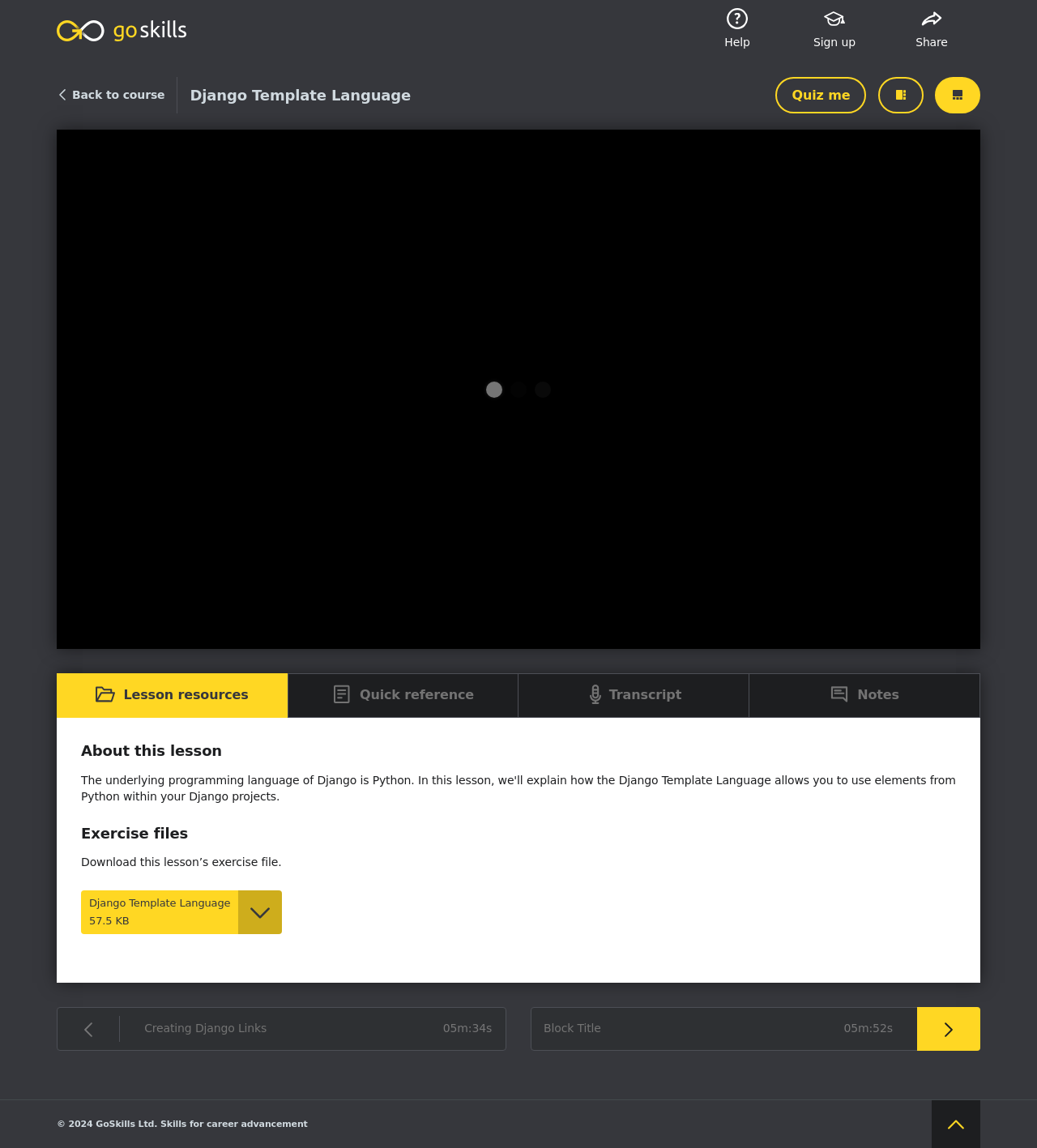Respond to the question with just a single word or phrase: 
How many images are in the tab 'Lesson resources'?

1